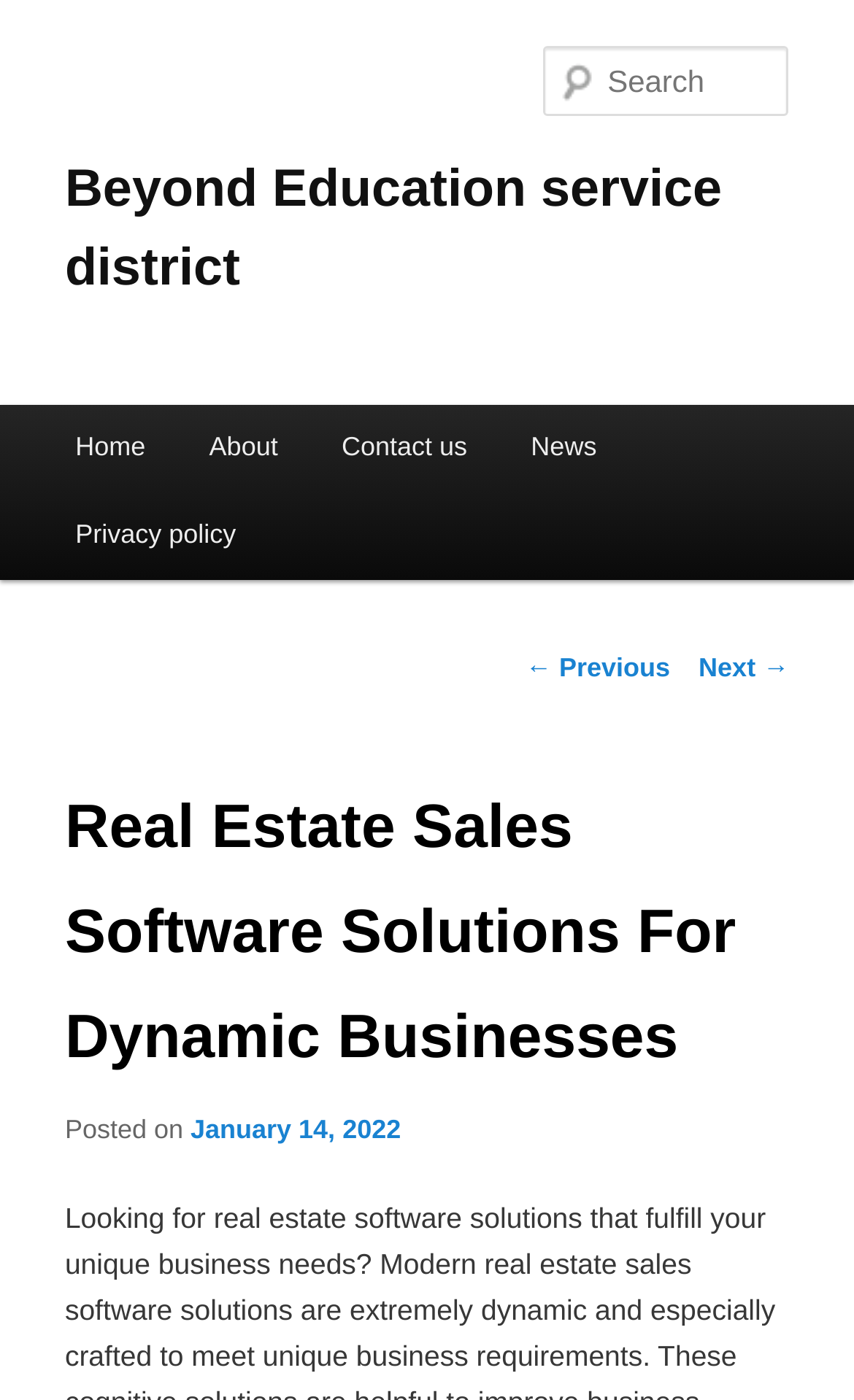Please determine the bounding box coordinates of the section I need to click to accomplish this instruction: "Read about the company".

[0.208, 0.289, 0.363, 0.351]